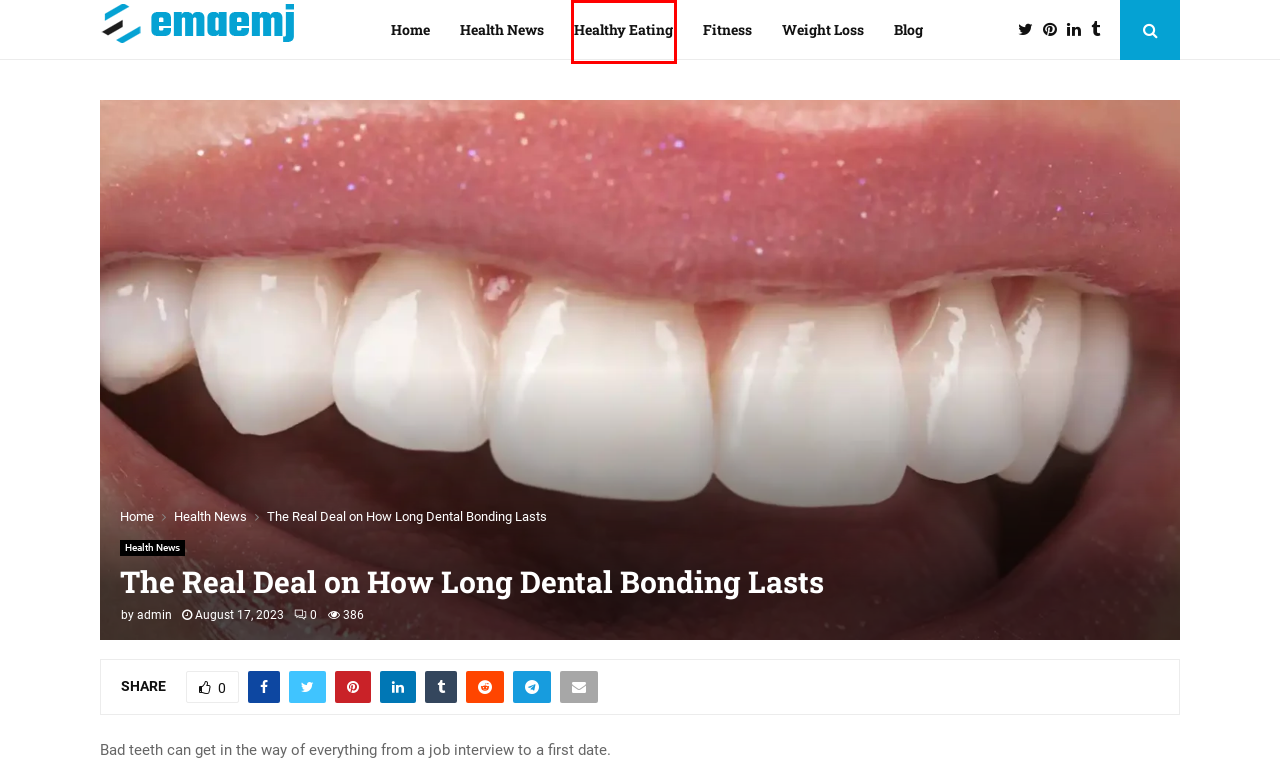Analyze the screenshot of a webpage with a red bounding box and select the webpage description that most accurately describes the new page resulting from clicking the element inside the red box. Here are the candidates:
A. Contact us – Ema Emj
B. General – Ema Emj
C. Home – Ema Emj
D. Healthy Eating – Ema Emj
E. 5 Tips for Working With a Registered Dietitian – Ema Emj
F. Fitness – Ema Emj
G. Health News – Ema Emj
H. Weight Loss – Ema Emj

D